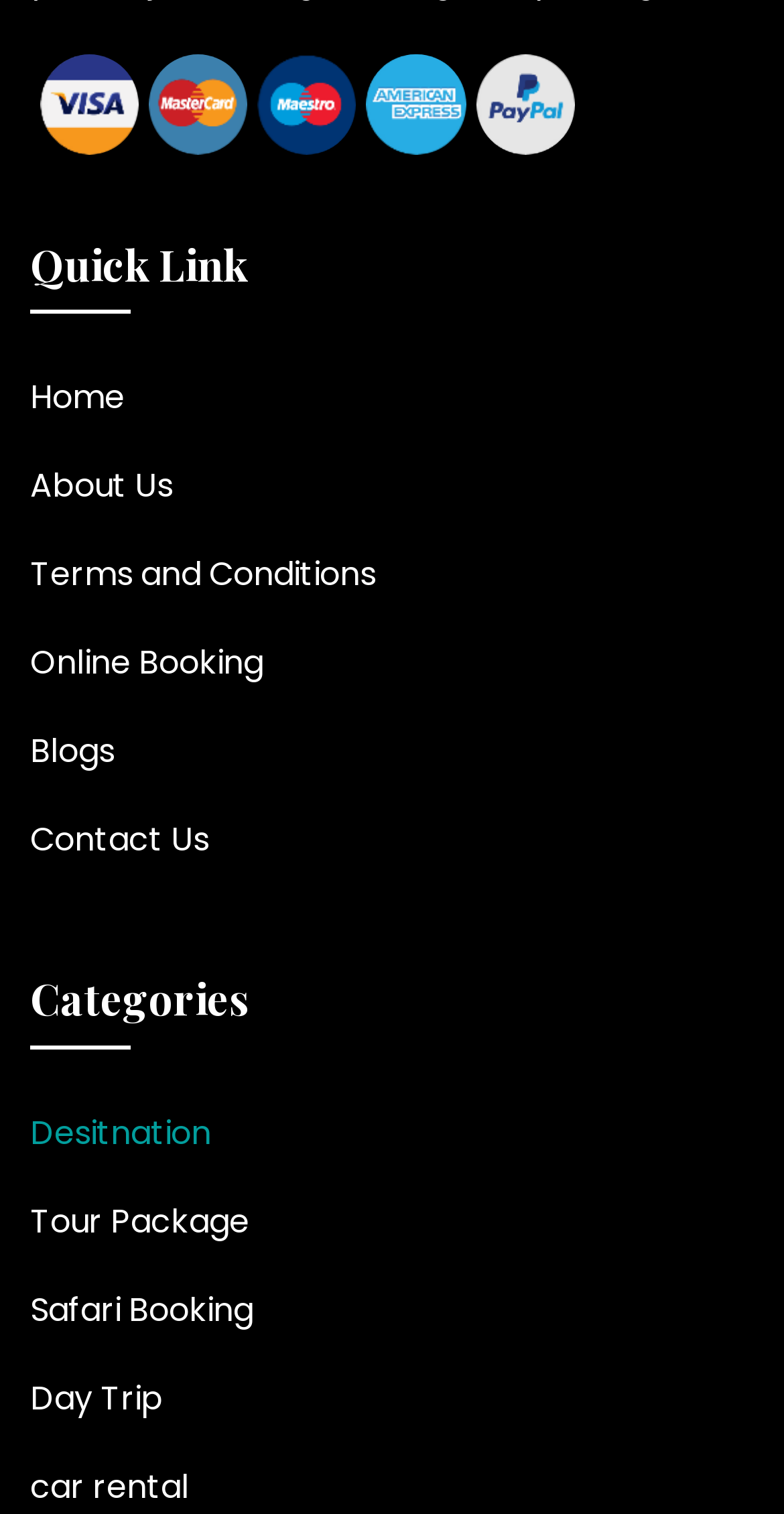What is the second category link?
Please provide a comprehensive and detailed answer to the question.

I found the heading 'Categories' with ID 204, and the second link under it is 'Tour Package' with ID 572, located at [0.038, 0.791, 0.318, 0.822].